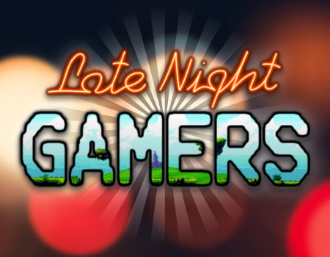Utilize the details in the image to thoroughly answer the following question: What is the color of the landscapes in the 'GAMERS' font?

The pixelated font of 'GAMERS' features green landscapes, which adds to the overall nostalgic and playful vibe of the image.